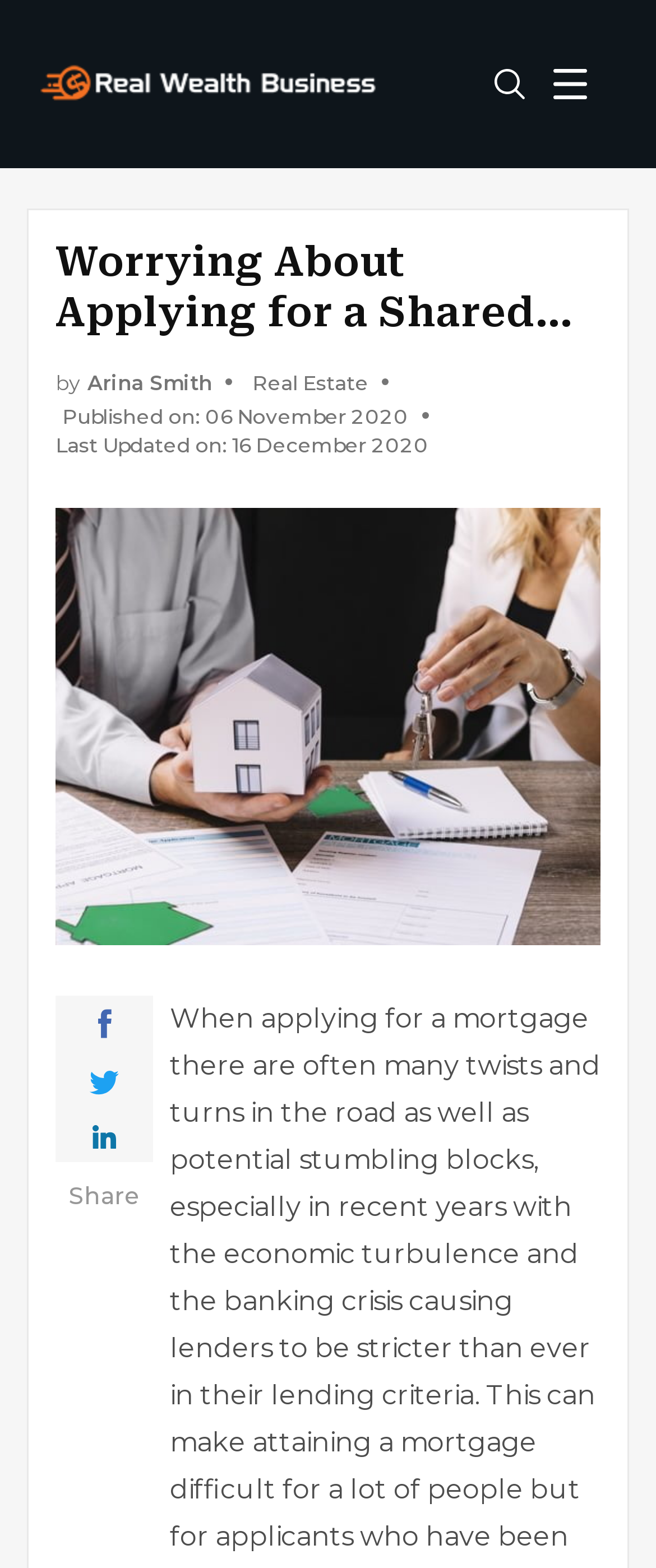Elaborate on the information and visuals displayed on the webpage.

The webpage appears to be an article about shared ownership mortgages, specifically focusing on applying with bad credit. At the top left, there is a logo image, accompanied by a link. On the top right, there is a search button with an image. 

Below the logo, there is a heading that reads "Worrying About Applying for a Shared Ownership Mortgage with Bad Credit?" in a prominent font size. Underneath this heading, there is a subheading that provides the author's name, Arina Smith, and the publication date. The author's name and the publication date are linked, suggesting that they can be clicked for more information.

To the right of the subheading, there is a large image related to shared ownership mortgages. Below this image, there are three identical links labeled "Share Link" with accompanying images, positioned closely together. These links are likely for sharing the article on social media platforms.

The overall structure of the webpage is clean, with a clear hierarchy of headings and images. The content is well-organized, making it easy to navigate and read.